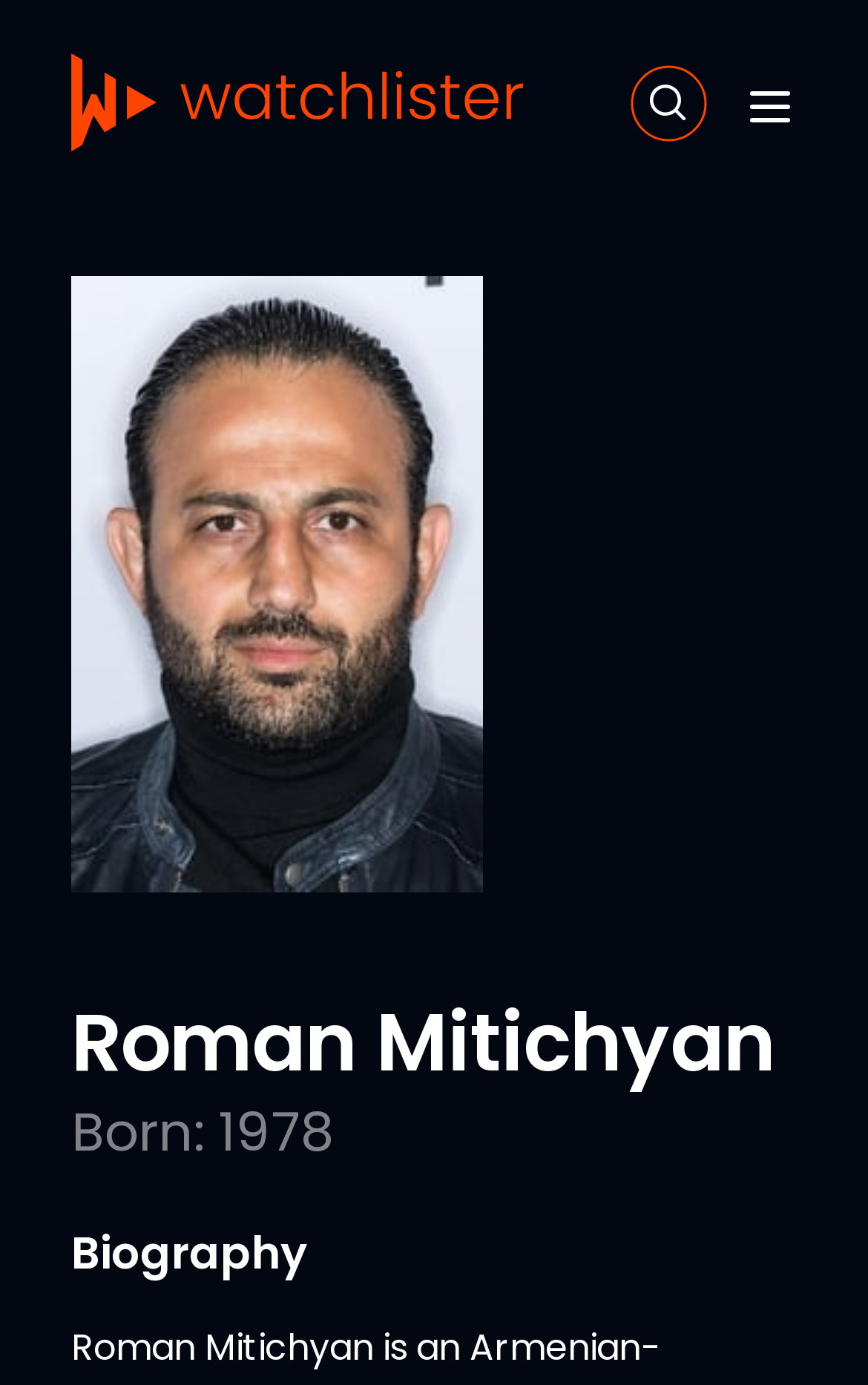Using the element description: "title="Menu"", determine the bounding box coordinates for the specified UI element. The coordinates should be four float numbers between 0 and 1, [left, top, right, bottom].

[0.856, 0.057, 0.918, 0.096]